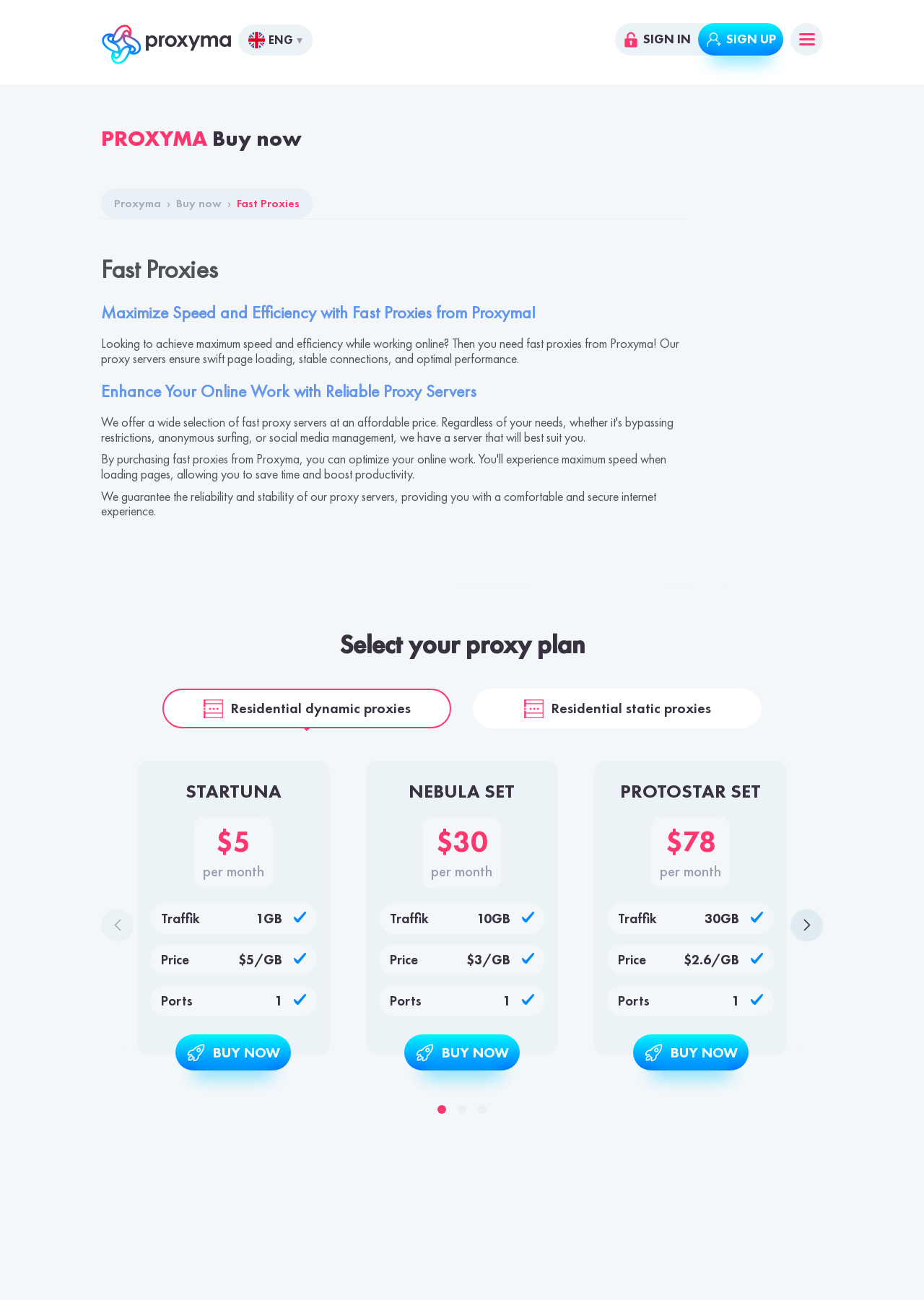How many ports are available in the 'NEBULA SET' proxy plan?
Based on the visual information, provide a detailed and comprehensive answer.

The 'NEBULA SET' proxy plan comes with 1 port, as indicated in the plan's features and pricing section.